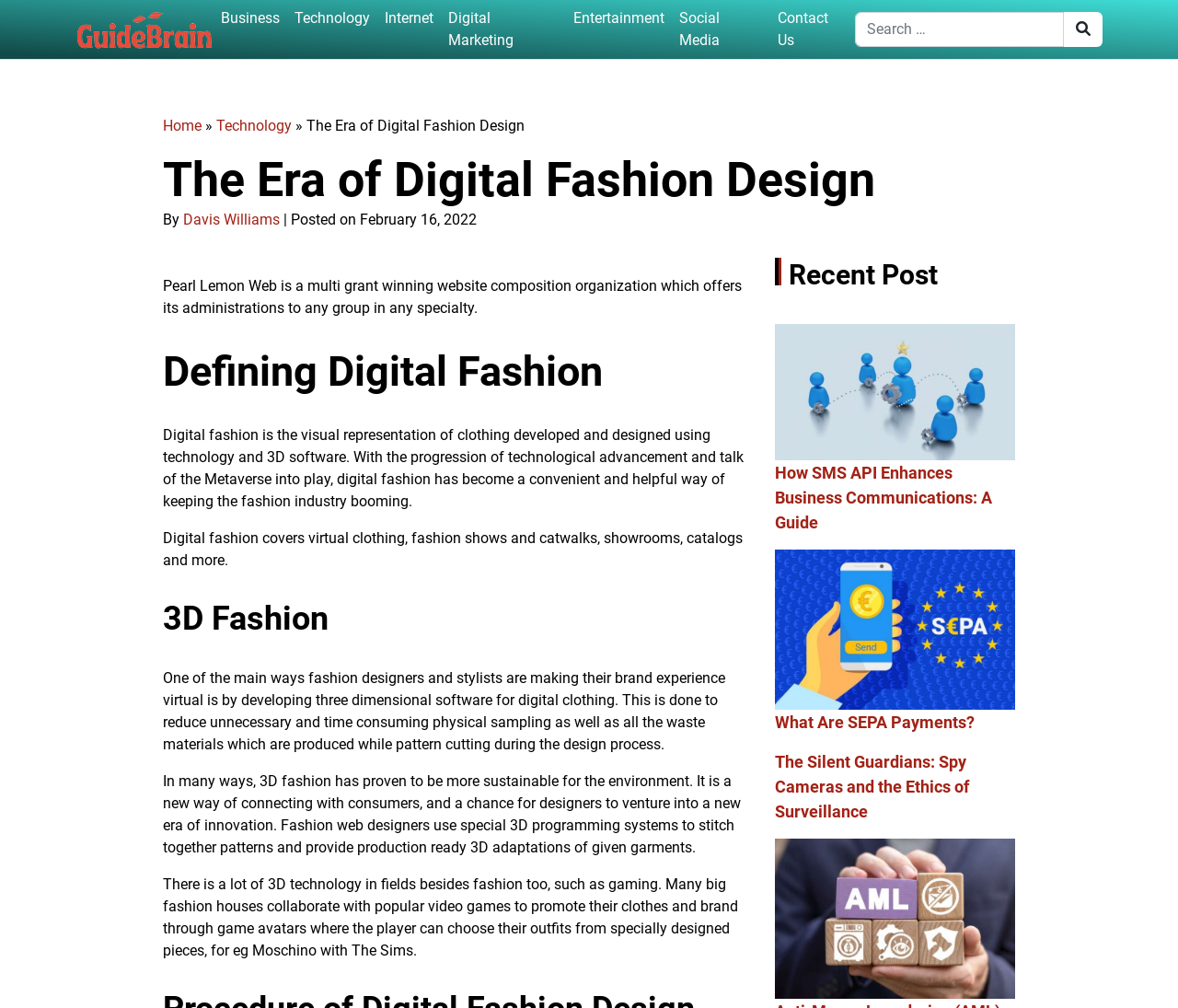What is the benefit of 3D fashion?
Refer to the image and provide a one-word or short phrase answer.

More sustainable